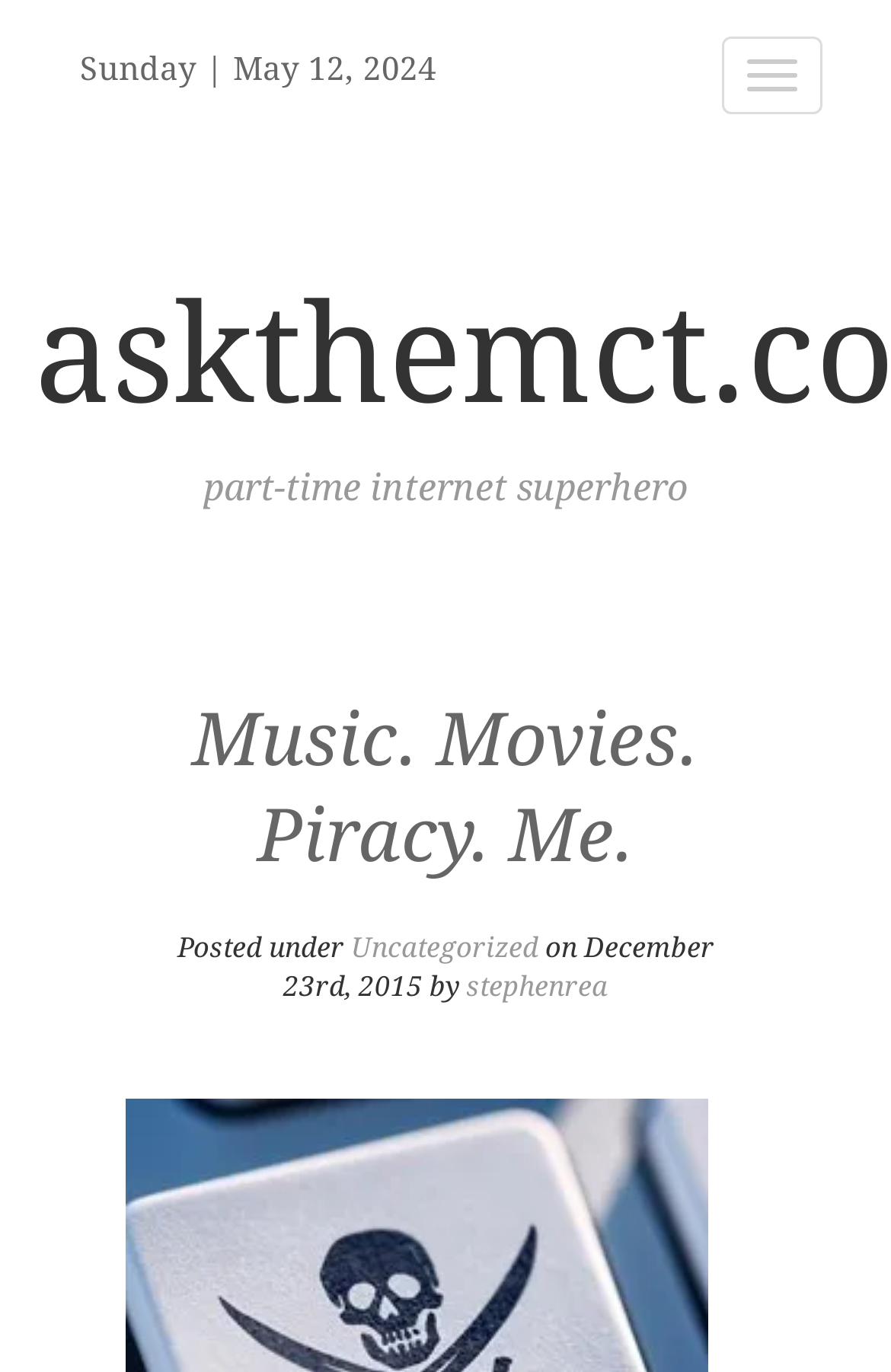Use a single word or phrase to respond to the question:
What is the current day of the week?

Sunday